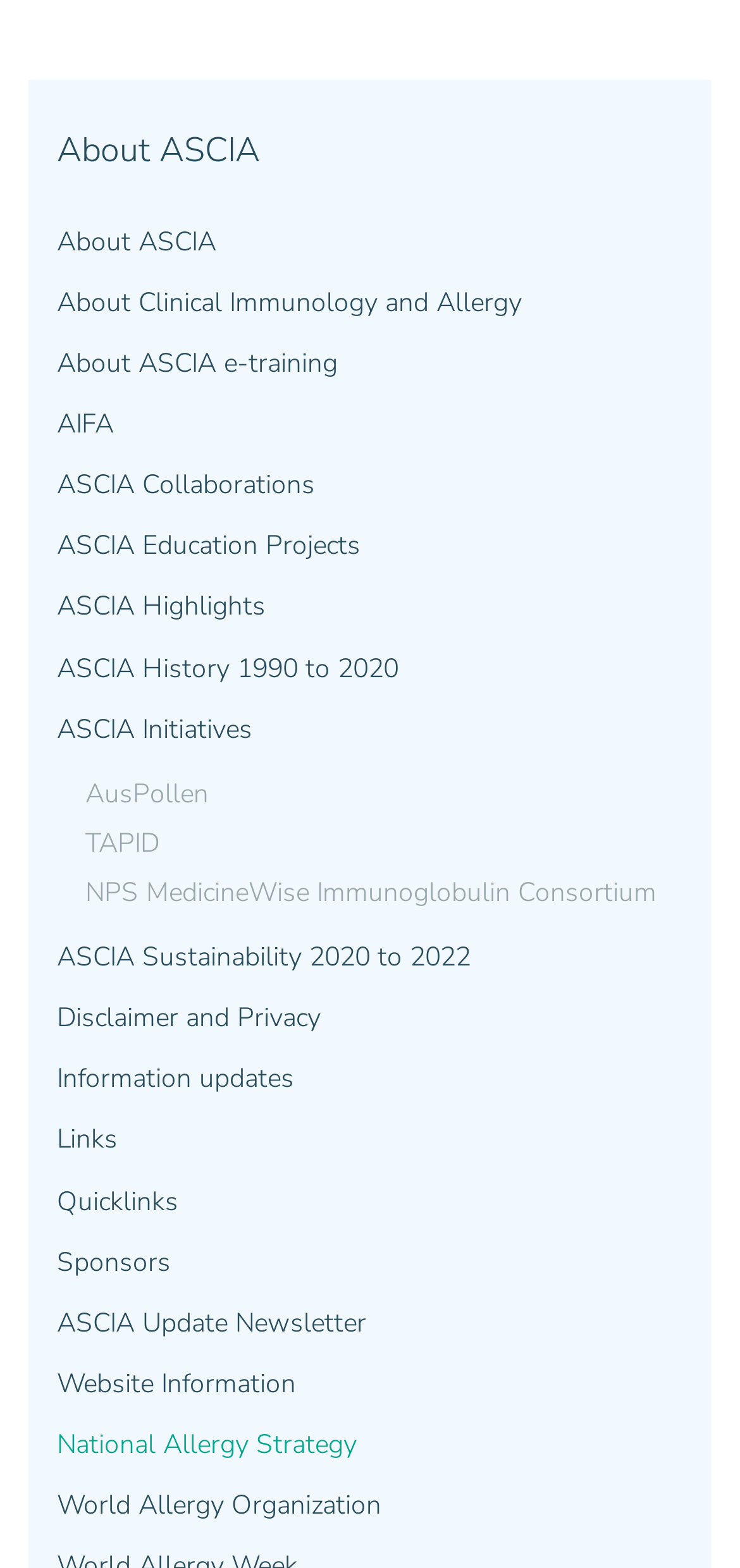Pinpoint the bounding box coordinates of the element to be clicked to execute the instruction: "Learn about ASCIA Collaborations".

[0.077, 0.291, 0.962, 0.329]